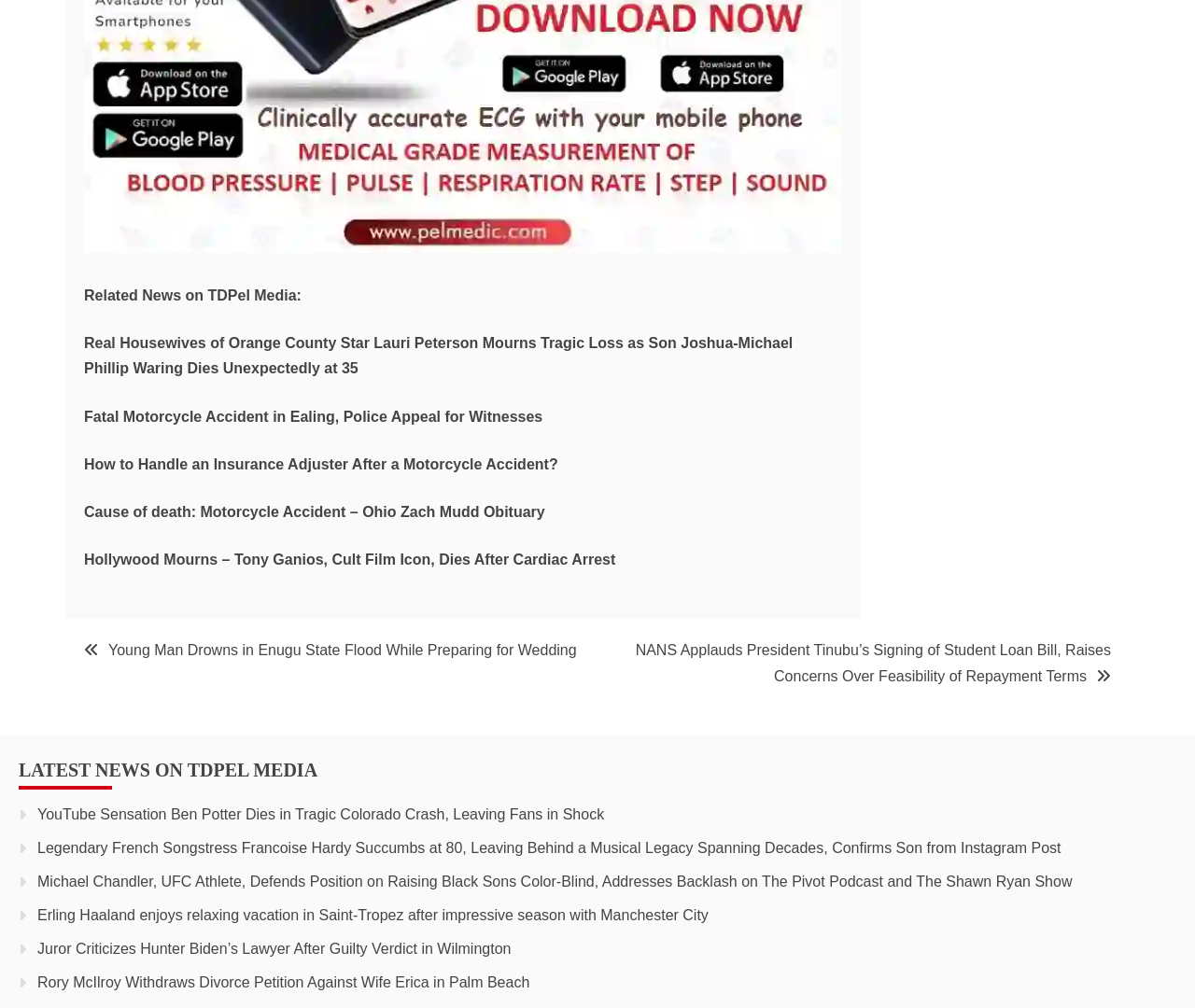Specify the bounding box coordinates of the area to click in order to execute this command: 'Read news about Real Housewives of Orange County Star Lauri Peterson'. The coordinates should consist of four float numbers ranging from 0 to 1, and should be formatted as [left, top, right, bottom].

[0.07, 0.333, 0.664, 0.374]